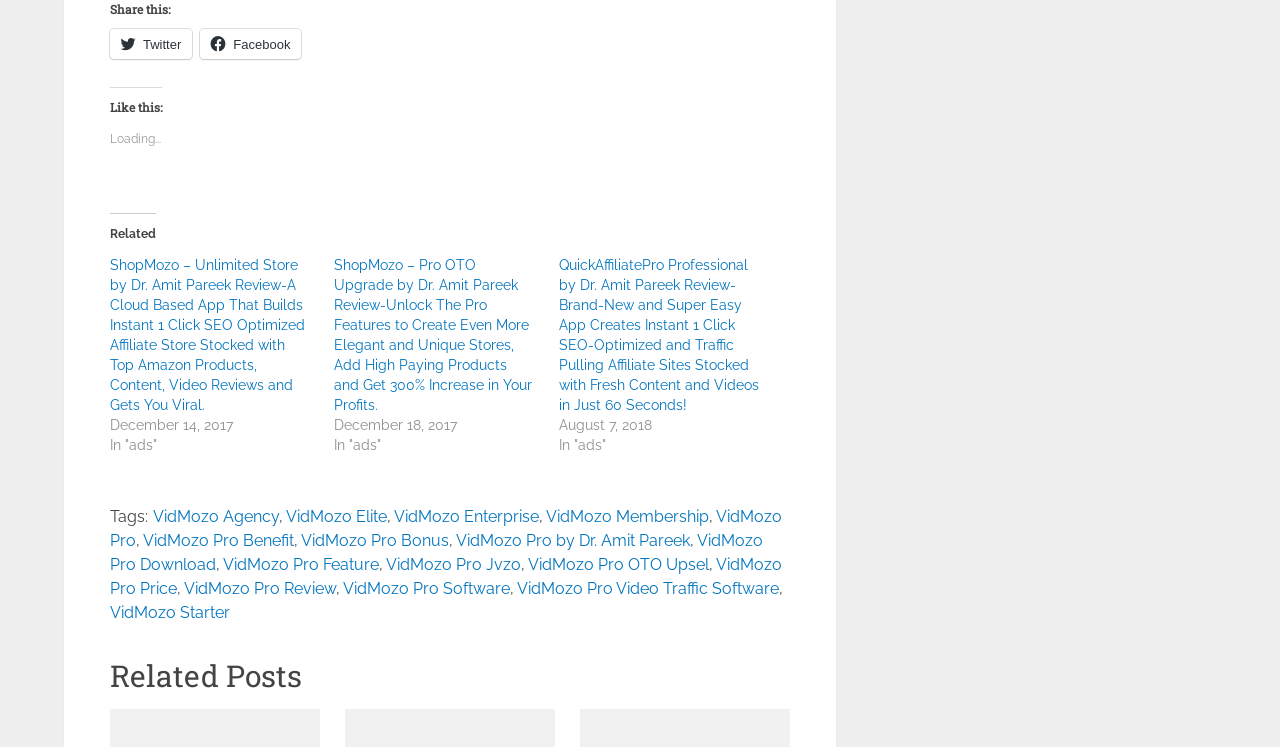What is the social media platform with a Twitter icon?
Using the visual information, answer the question in a single word or phrase.

Twitter